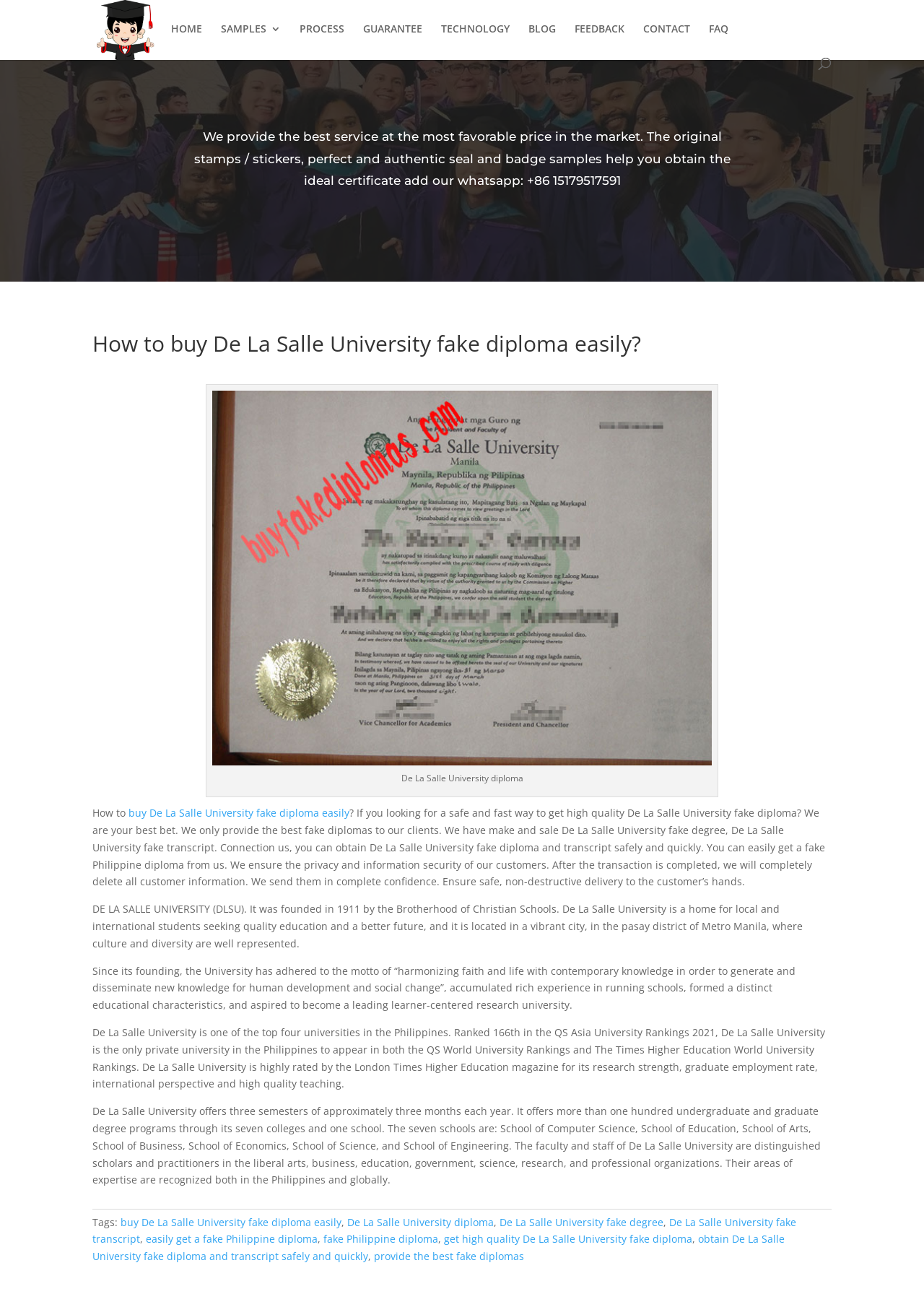Answer with a single word or phrase: 
What is the name of the university mentioned on the webpage?

De La Salle University